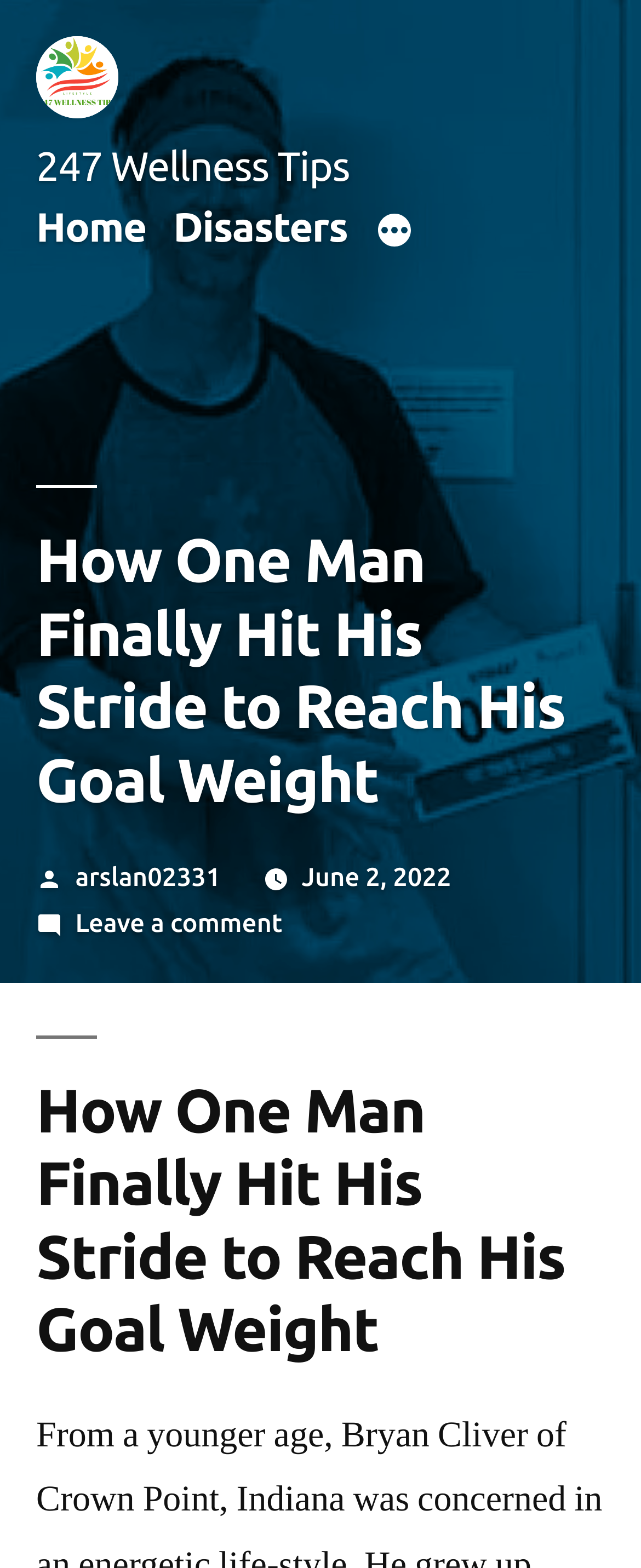Create a full and detailed caption for the entire webpage.

The webpage is about a man's journey to reach his goal weight, with a focus on his experience with a running studio called STRIDE. At the top left of the page, there is a link to "247 Wellness Tips" accompanied by an image with the same name. Next to it, there is a larger link to "247 Wellness Tips" that takes up more space. 

Below these links, there is a navigation menu labeled "Top Menu" that spans across the top of the page. The menu contains links to "Home", "Disasters", and a "More" button that has a dropdown menu. 

A large image takes up most of the top section of the page, showing a man named Bryan Cliver posing with a runner's race bib inside a STRIDE indoor running studio. 

Below the image, there is a heading that summarizes the article's title, "How One Man Finally Hit His Stride to Reach His Goal Weight". The article's metadata is displayed, including the author "arslan02331" and the date "June 2, 2022". There is also a link to leave a comment on the article. 

Further down the page, there is a repeated heading of the article's title, which may be the start of the article's content.